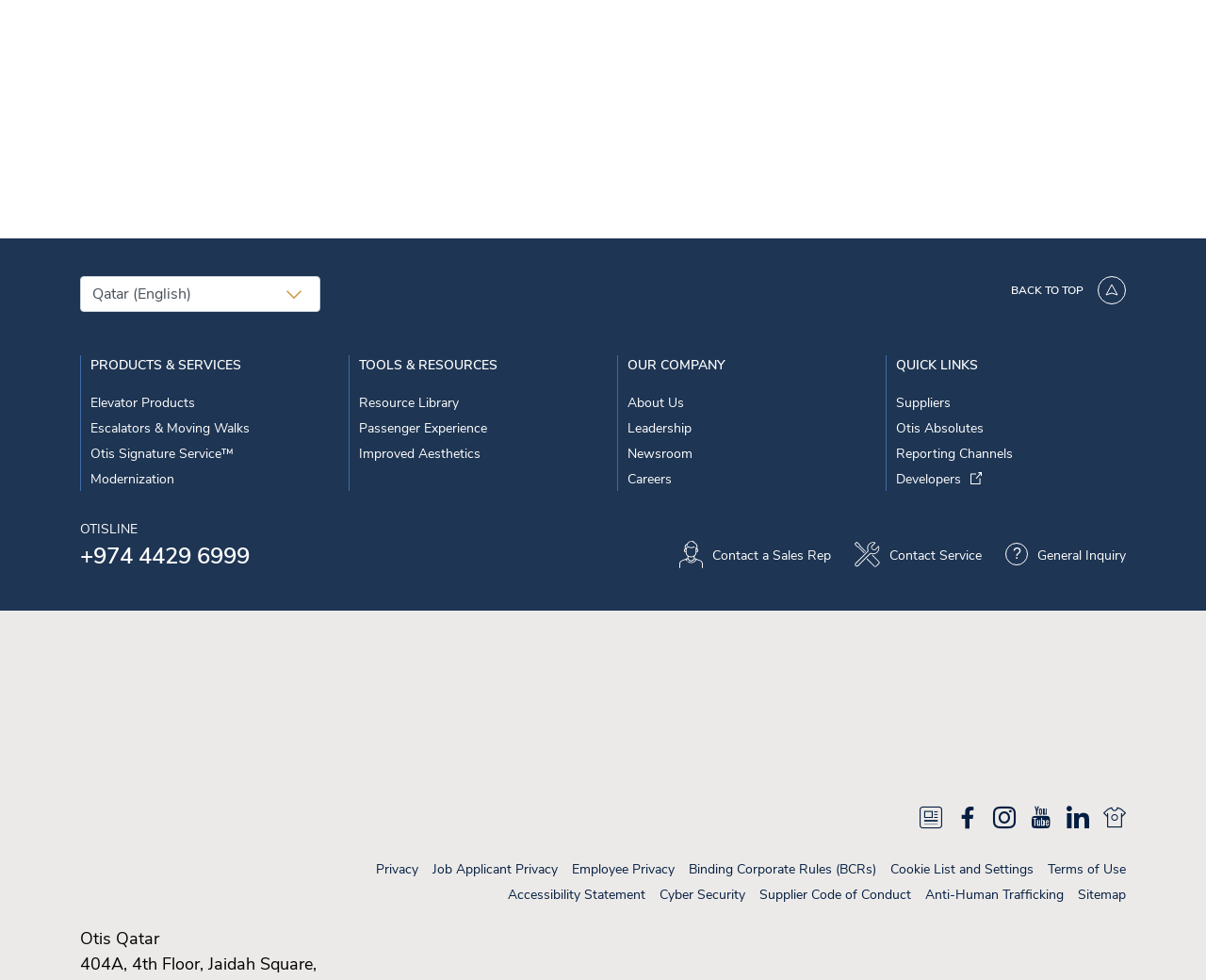Identify the bounding box coordinates for the UI element described as: "+974 4429 6999".

[0.066, 0.55, 0.207, 0.584]